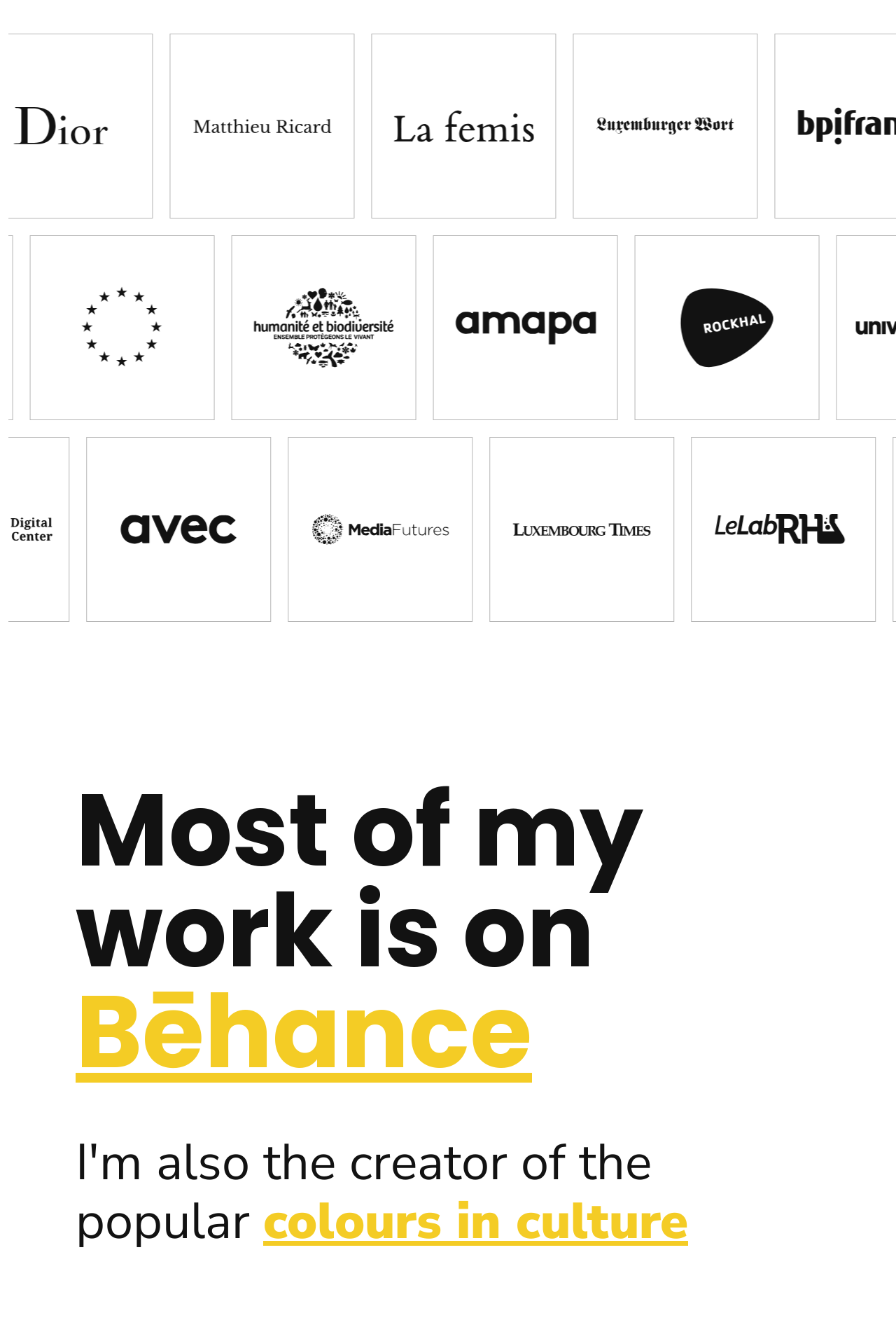How many images are on the top row?
Using the image as a reference, answer the question with a short word or phrase.

3